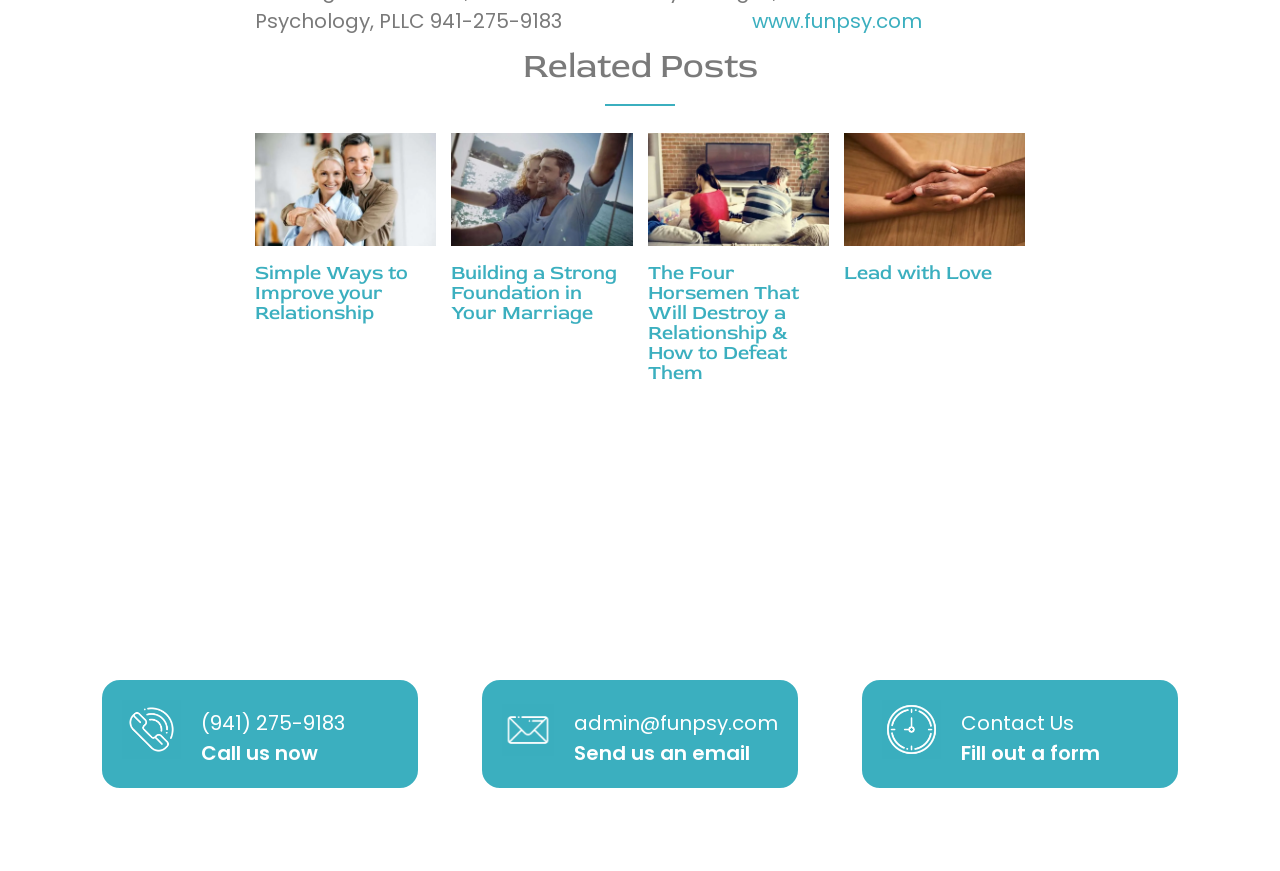Specify the bounding box coordinates of the area to click in order to execute this command: 'View the image of a happy couple on a sailing boat'. The coordinates should consist of four float numbers ranging from 0 to 1, and should be formatted as [left, top, right, bottom].

[0.352, 0.148, 0.495, 0.288]